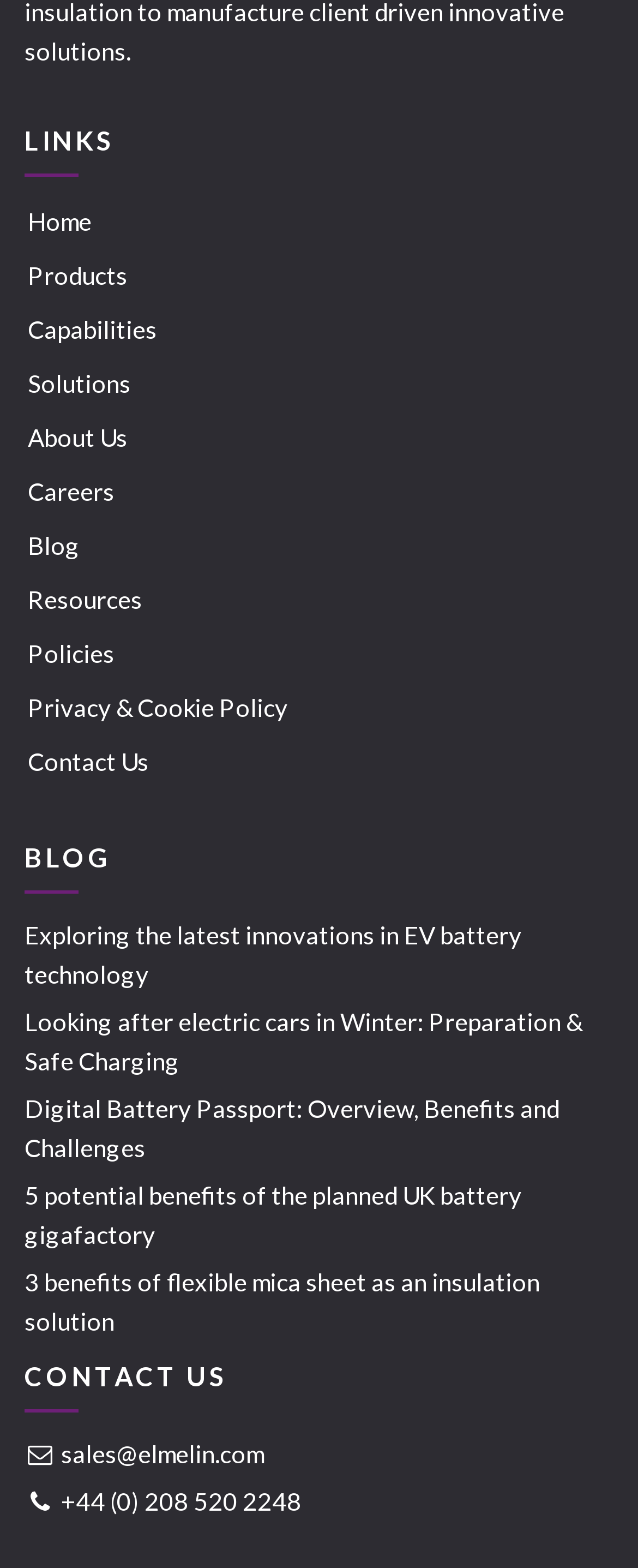How many blog posts are listed on the webpage?
Provide a detailed and well-explained answer to the question.

I counted the number of links under the 'BLOG' heading and found that there are 5 blog post links listed, with titles such as 'Exploring the latest innovations in EV battery technology' and '3 benefits of flexible mica sheet as an insulation solution'.